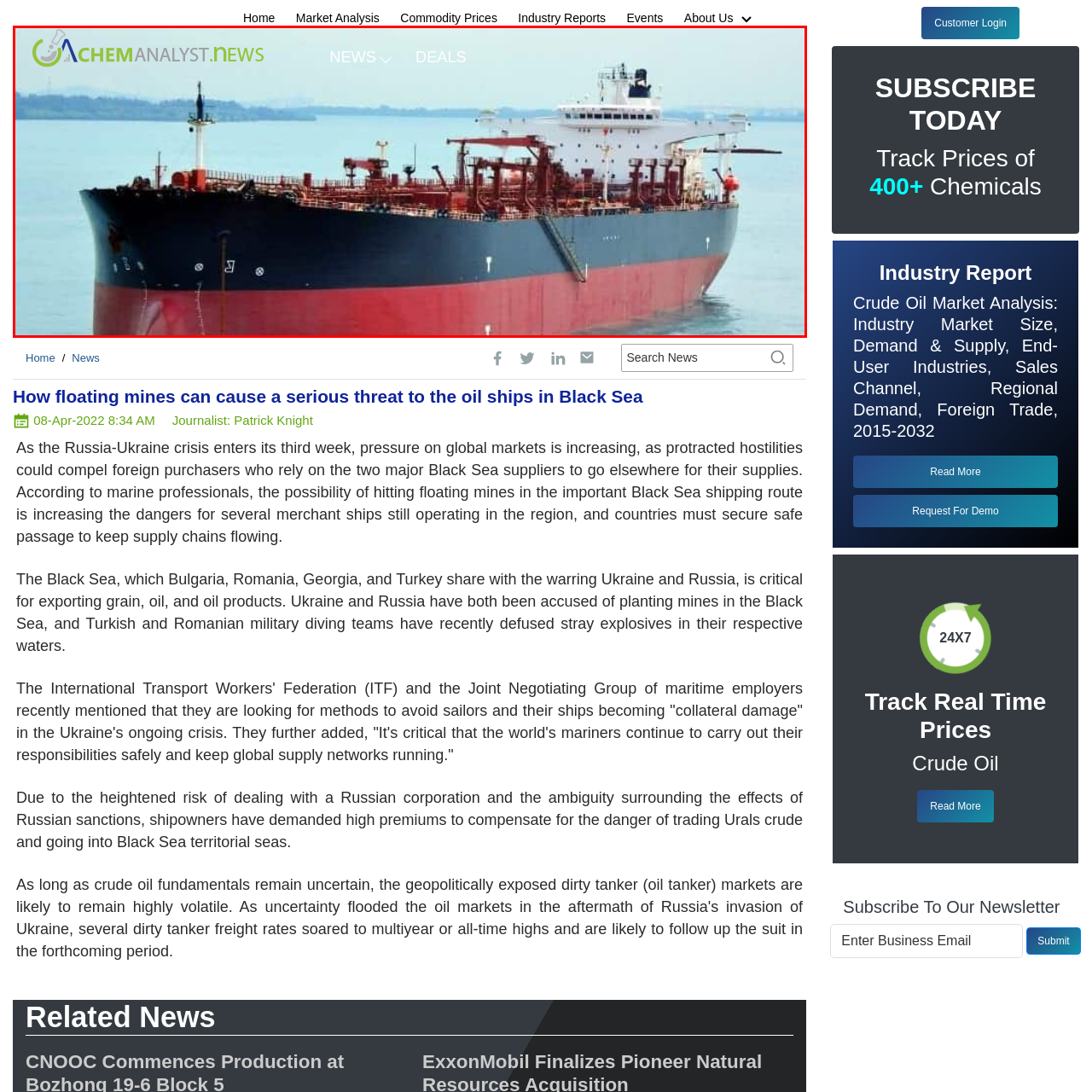Provide a detailed narrative of the image inside the red-bordered section.

The image depicts a large oil tanker navigating through calm waters, prominently showcasing its robust and sleek design characterized by a stark contrast between its dark hull and bright deck structures. This visual is part of an article discussing the threats posed by floating mines to oil shipping routes in the Black Sea, emphasizing the increasing risks for maritime operations amid geopolitical tensions. The serene backdrop highlights the paradox of shipping safety concerns against the critical need for steady supply chains in the oil industry. This image encapsulates the topic of maritime safety and the geopolitical implications surrounding oil transport amidst conflict in the region.